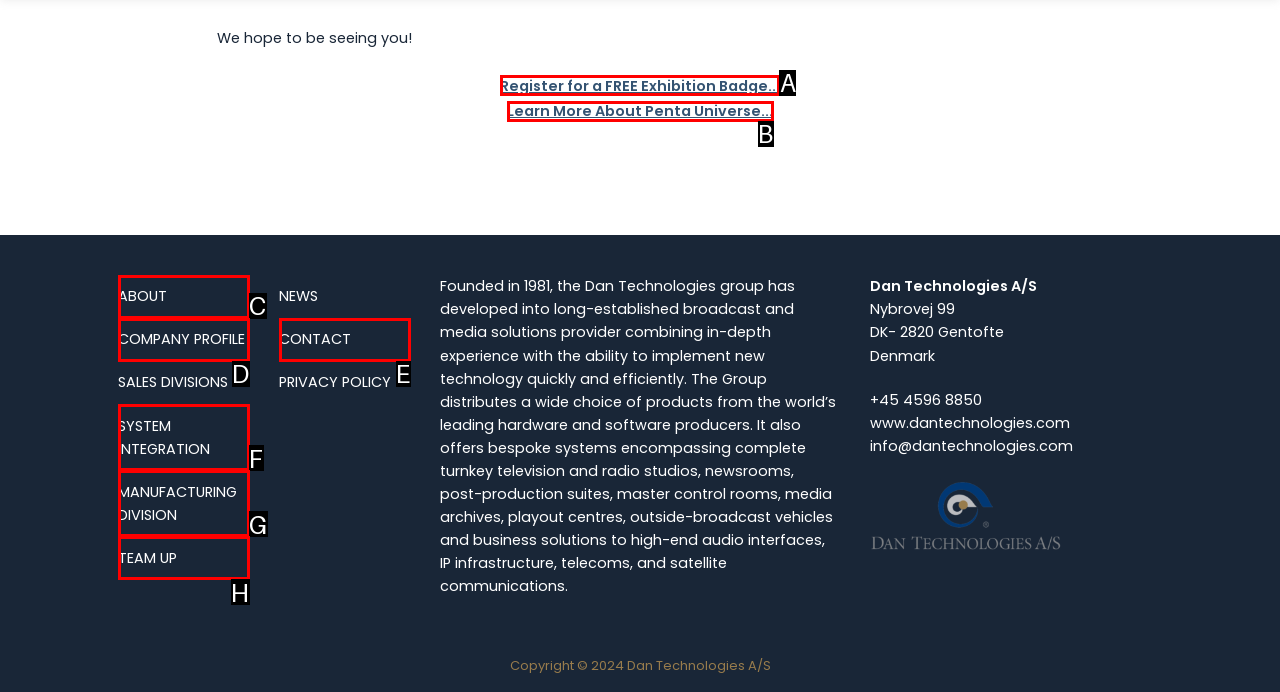Given the instruction: Register for a free exhibition badge, which HTML element should you click on?
Answer with the letter that corresponds to the correct option from the choices available.

A